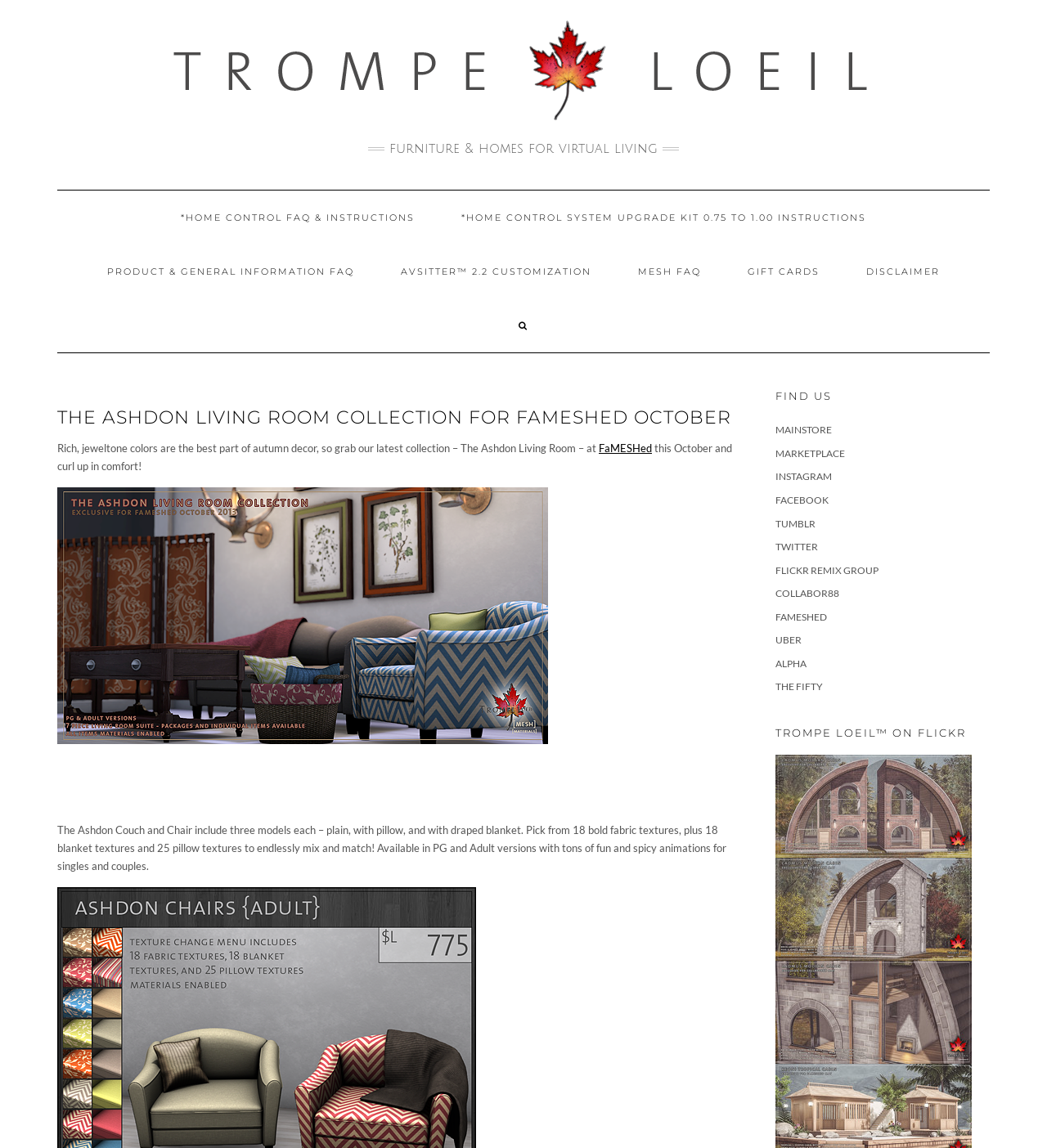Determine the bounding box coordinates for the clickable element required to fulfill the instruction: "Learn more about the Ashdon Living Room Collection". Provide the coordinates as four float numbers between 0 and 1, i.e., [left, top, right, bottom].

[0.055, 0.534, 0.539, 0.546]